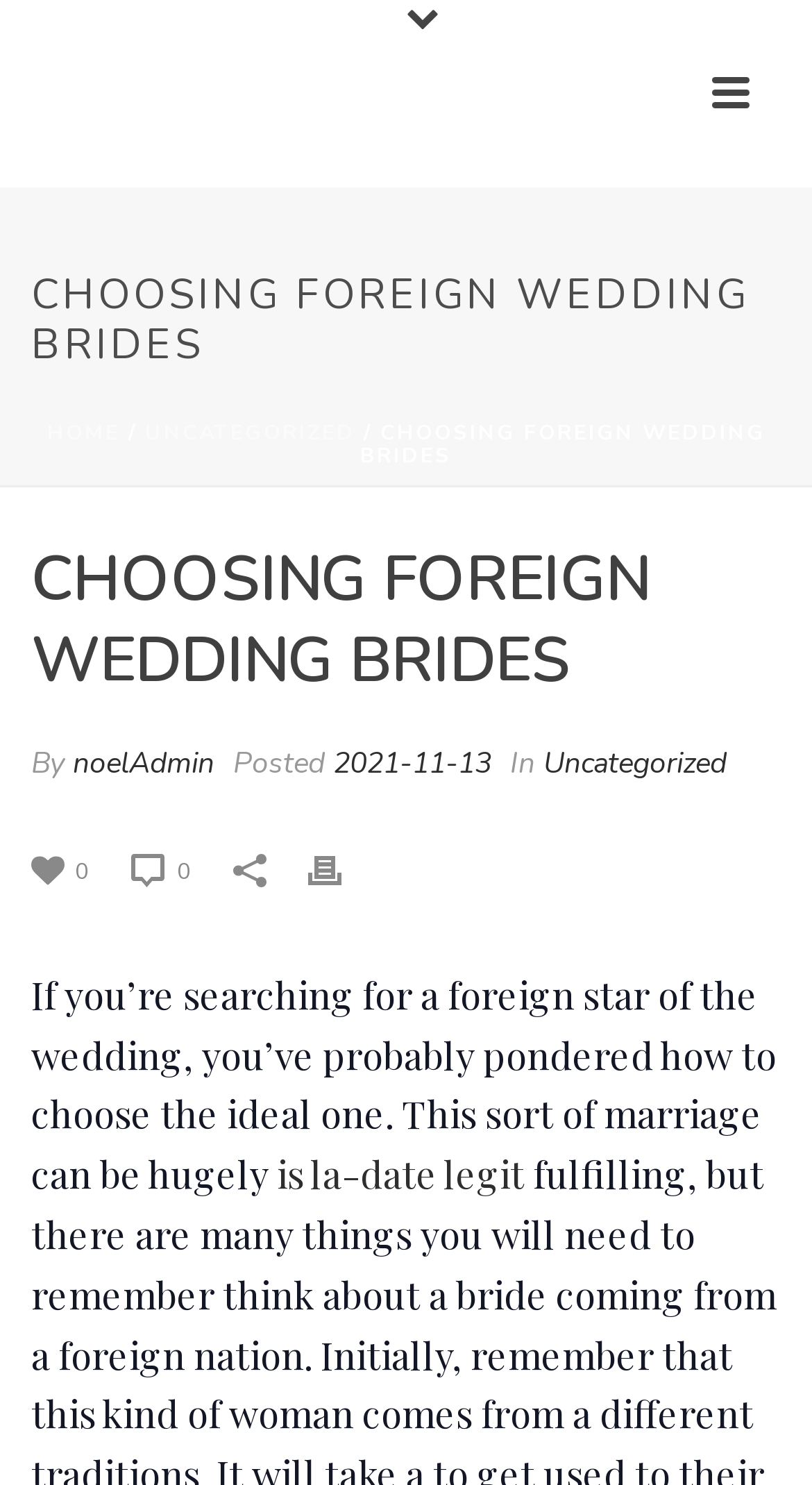What is the theme of the current article? Examine the screenshot and reply using just one word or a brief phrase.

Foreign Wedding Brides